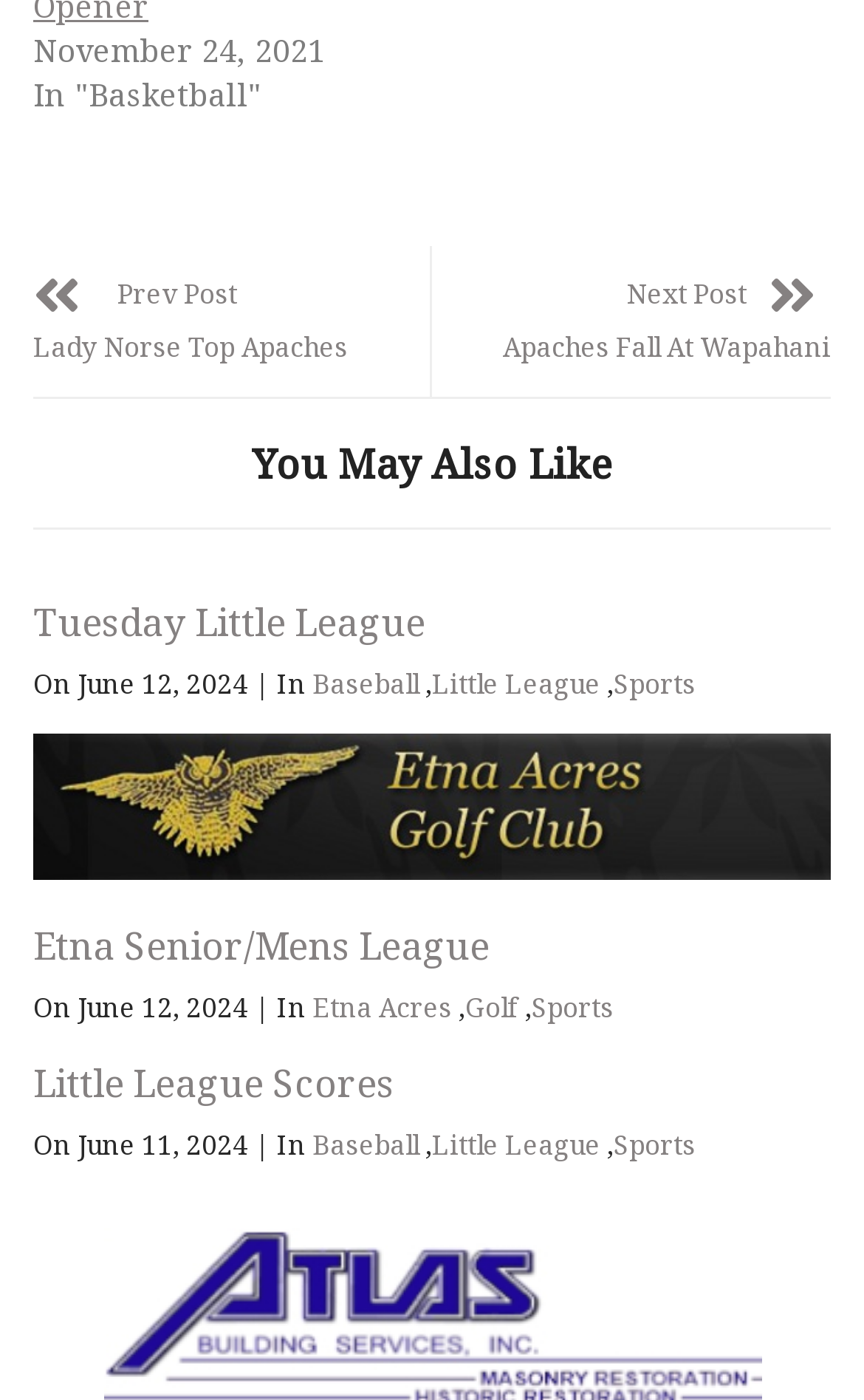Please find the bounding box coordinates of the element's region to be clicked to carry out this instruction: "Press the '+' button".

[0.809, 0.054, 0.892, 0.162]